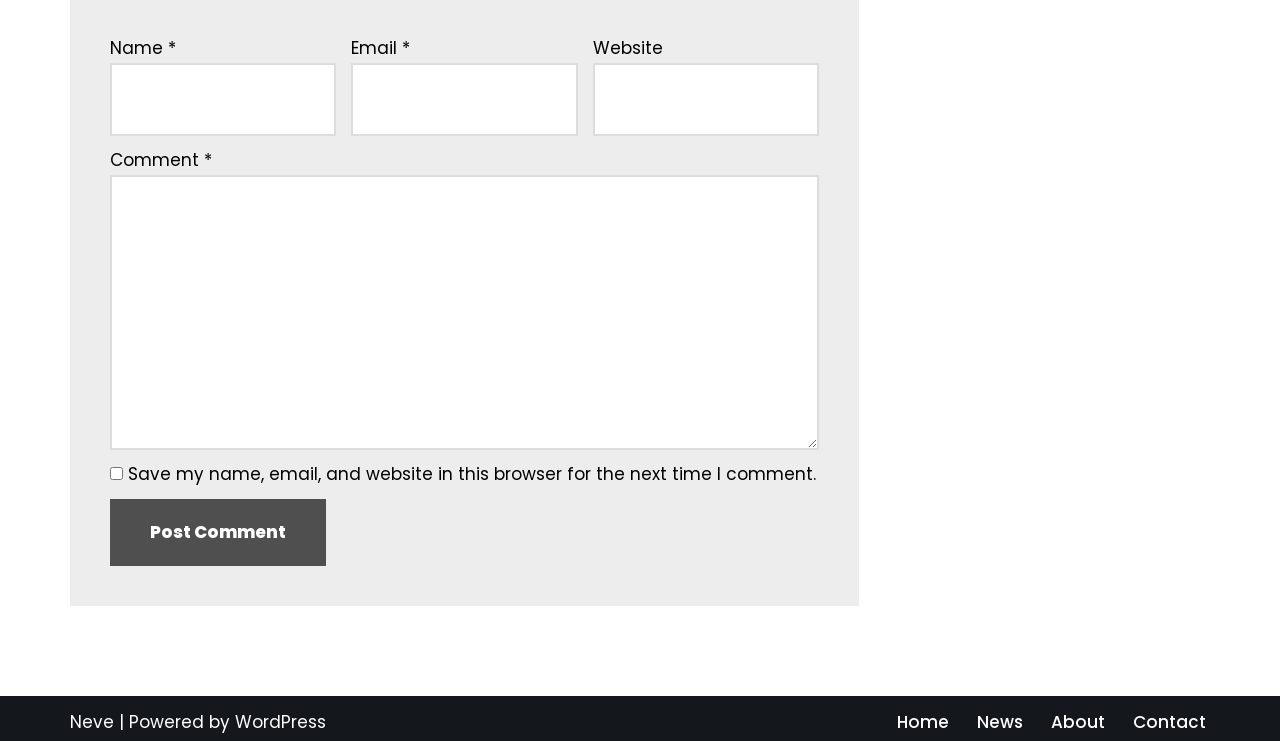Can you find the bounding box coordinates of the area I should click to execute the following instruction: "Click the Post Comment button"?

[0.086, 0.673, 0.255, 0.764]